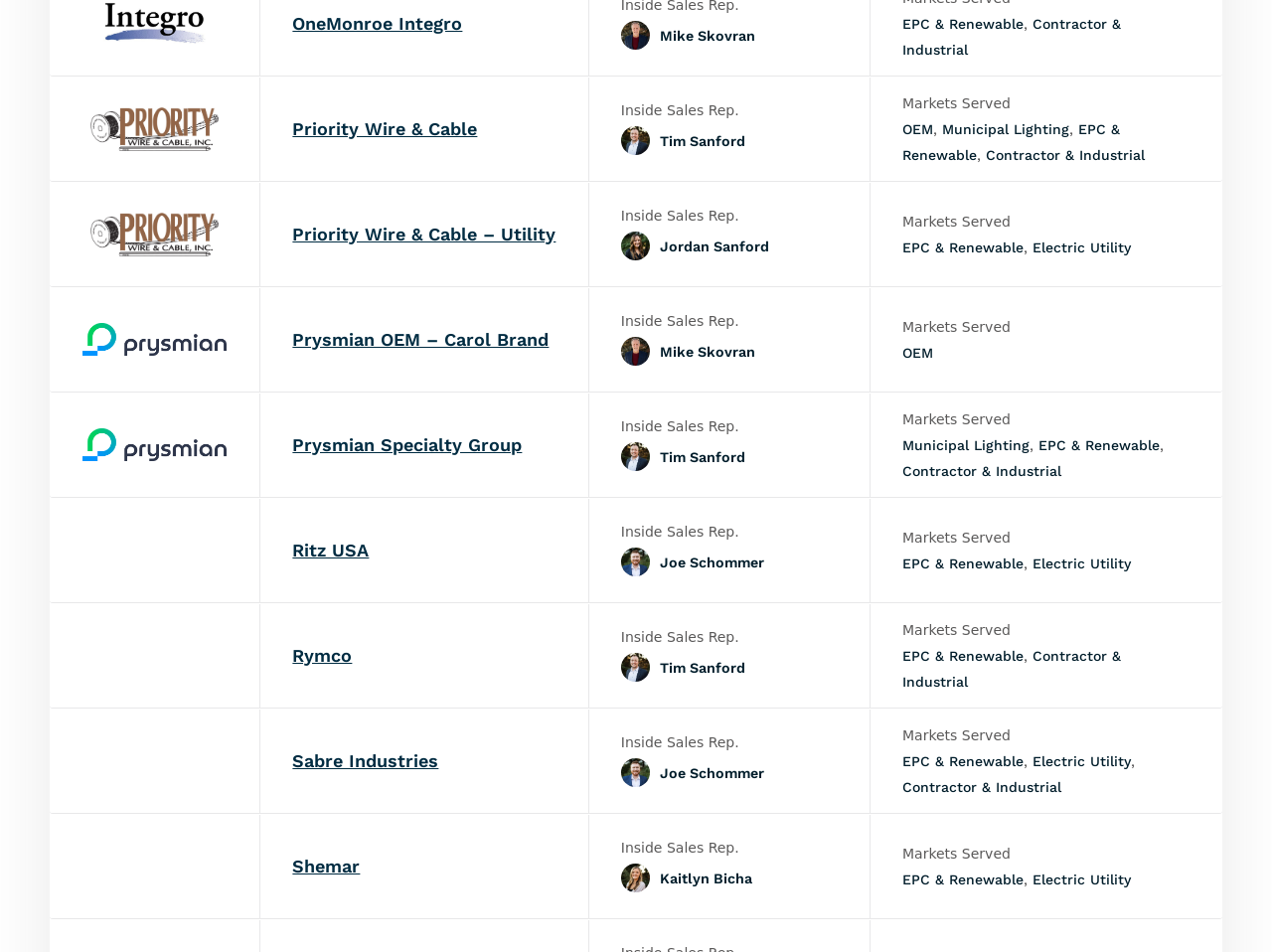Provide the bounding box coordinates for the area that should be clicked to complete the instruction: "Explore Rymco".

[0.065, 0.665, 0.178, 0.711]